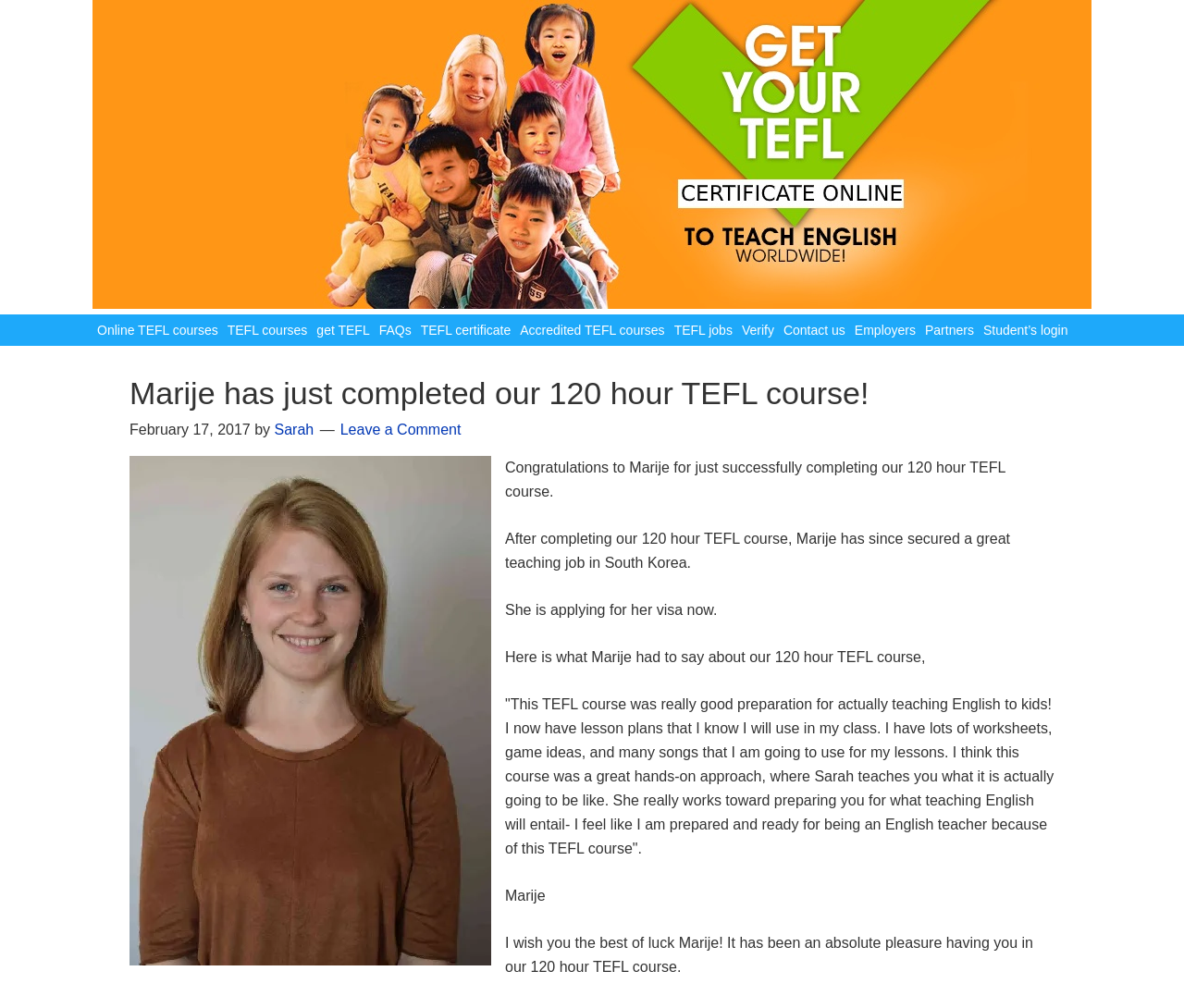Could you find the bounding box coordinates of the clickable area to complete this instruction: "View 120 hour TEFL course image"?

[0.109, 0.452, 0.415, 0.957]